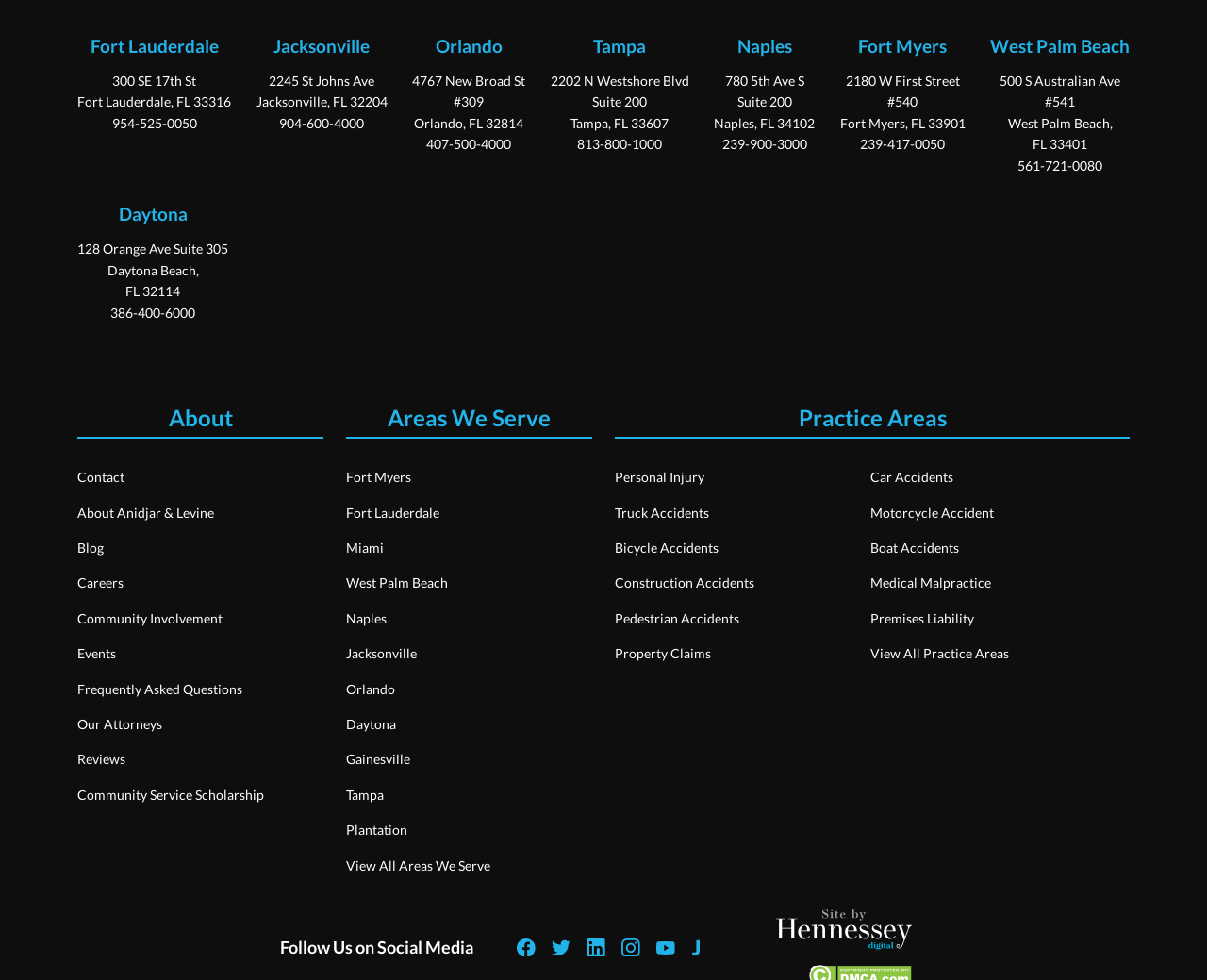Answer the question in one word or a short phrase:
What is the phone number of the Fort Lauderdale office?

954-525-0050